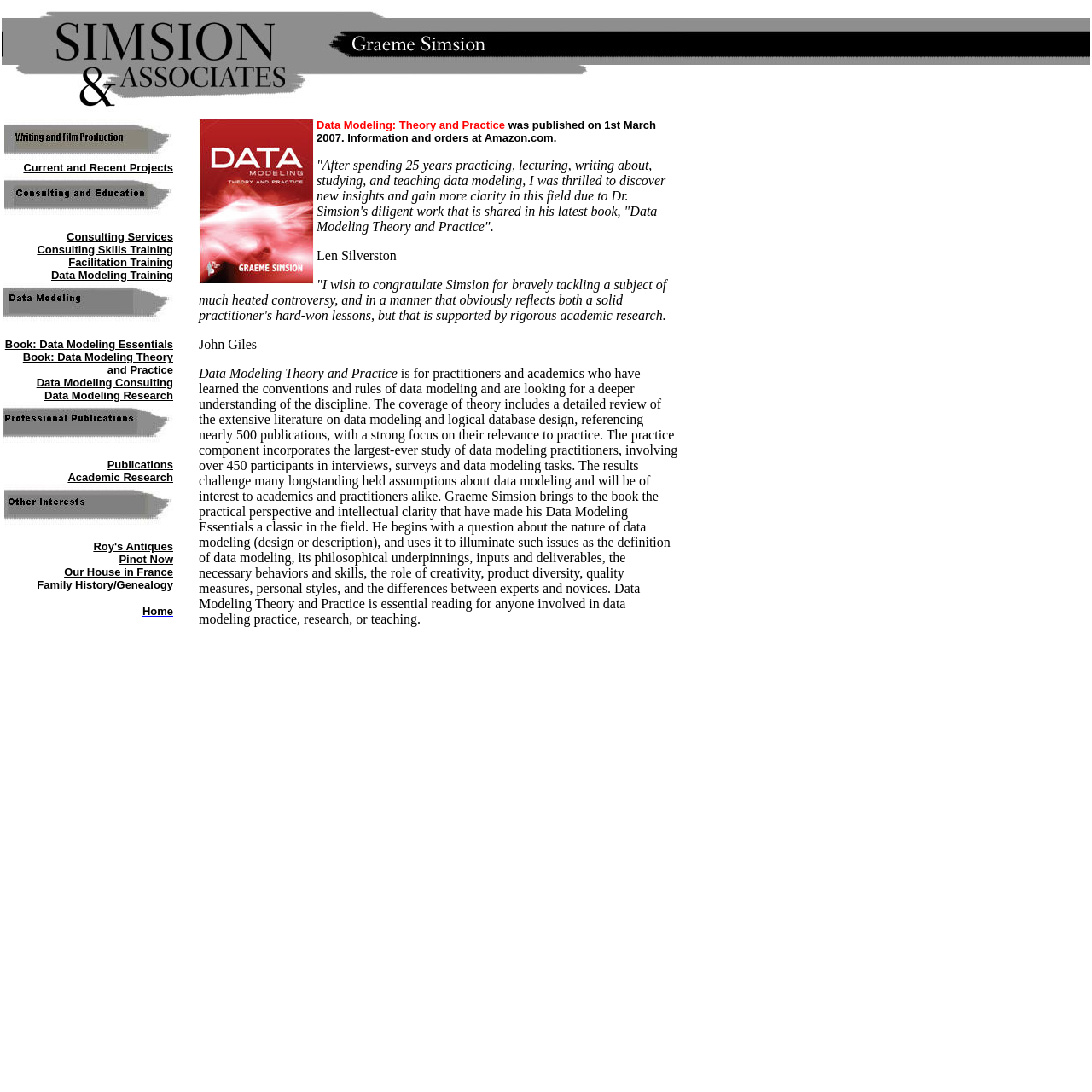What is the topic of the book mentioned?
Please ensure your answer to the question is detailed and covers all necessary aspects.

The book mentioned is 'Data Modeling Theory and Practice' which suggests that the topic of the book is data modeling, a discipline that involves designing and describing data structures.